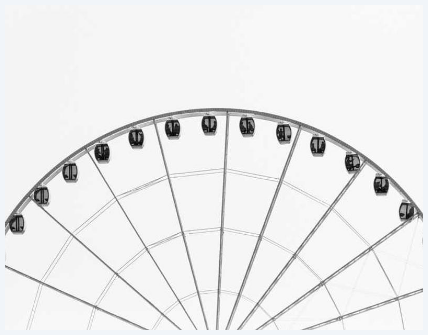Detail every visible element in the image extensively.

The image showcases a close-up view of a Ferris wheel, highlighting its distinct cabins arranged in a circular formation. The focus is on the upper part of the wheel, where several cabins are visible against a bright, minimalist background. This composition emphasizes the structure of the wheel and the individual cabins, displaying a combination of engineering and design. The image conveys a sense of leisure and amusement, often associated with amusement parks and fairs, inviting viewers to imagine the experience of riding high above the ground.